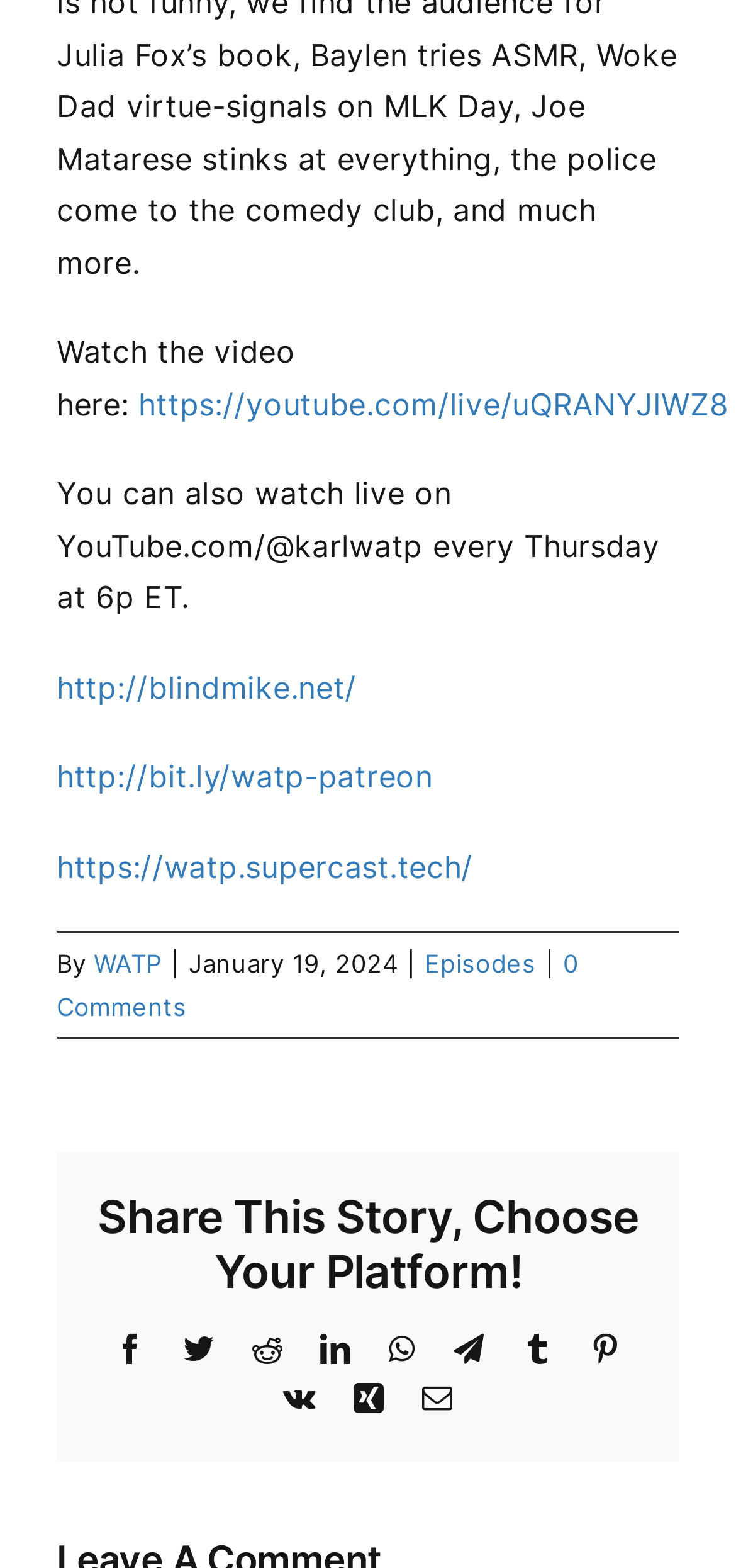Extract the bounding box coordinates of the UI element described by: "Our Guarantees". The coordinates should include four float numbers ranging from 0 to 1, e.g., [left, top, right, bottom].

None